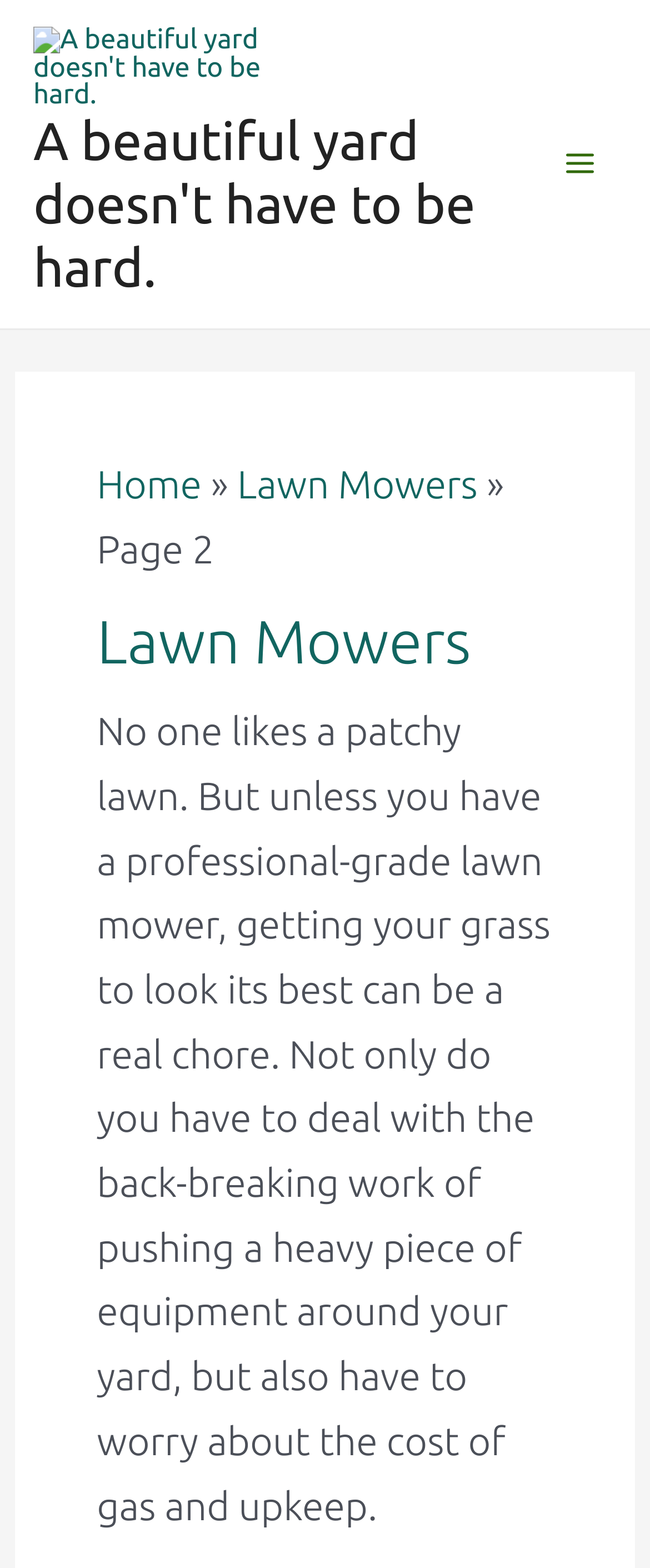How many links are there in the navigation breadcrumbs?
Look at the image and answer the question using a single word or phrase.

2